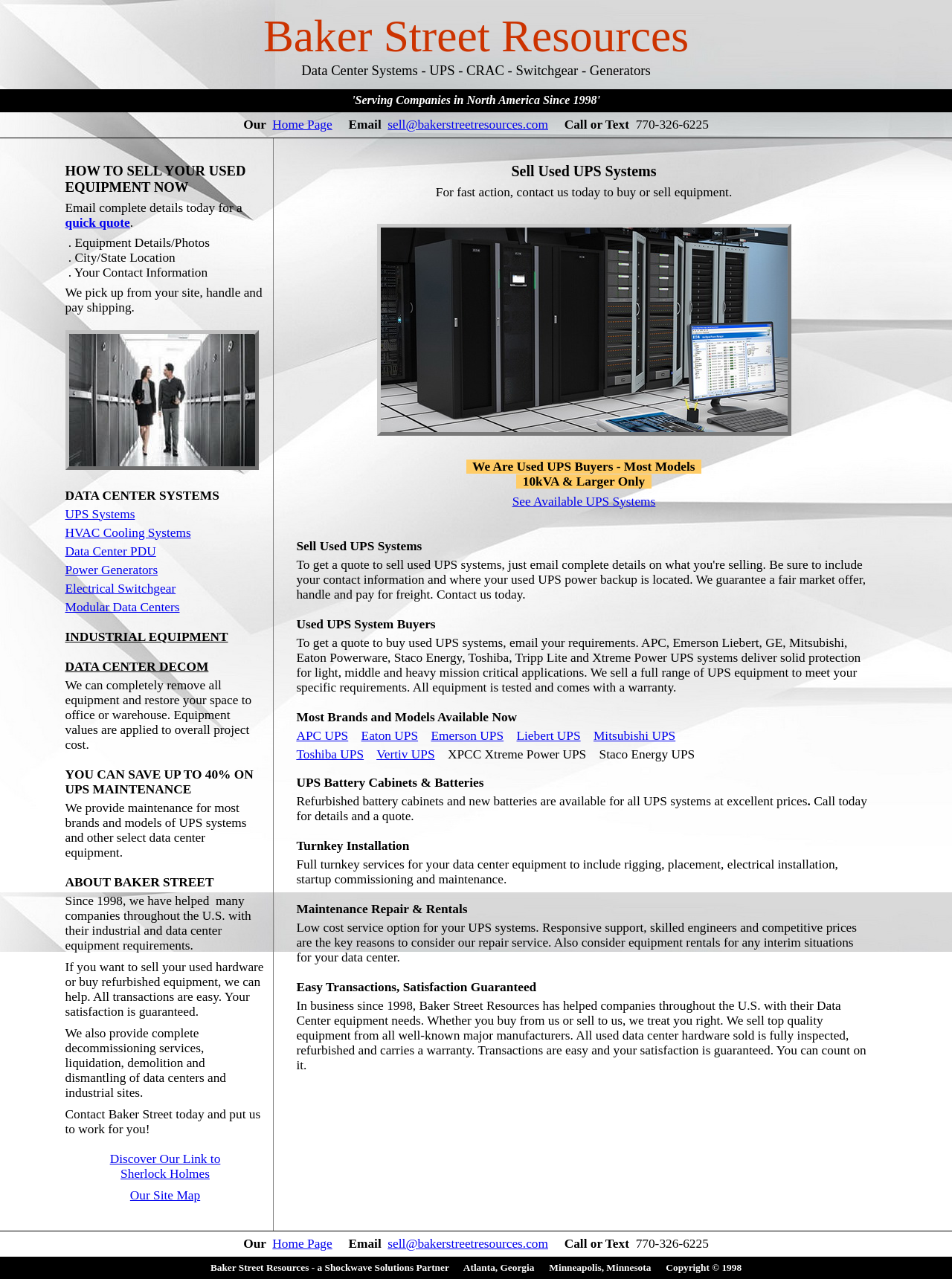What kind of equipment do they sell?
With the help of the image, please provide a detailed response to the question.

The webpage mentions that they sell a full range of UPS equipment to meet specific requirements, including APC, Emerson Liebert, GE, Mitsubishi, Eaton Powerware, Staco Energy, Toshiba, Tripp Lite, and Xtreme Power UPS systems.